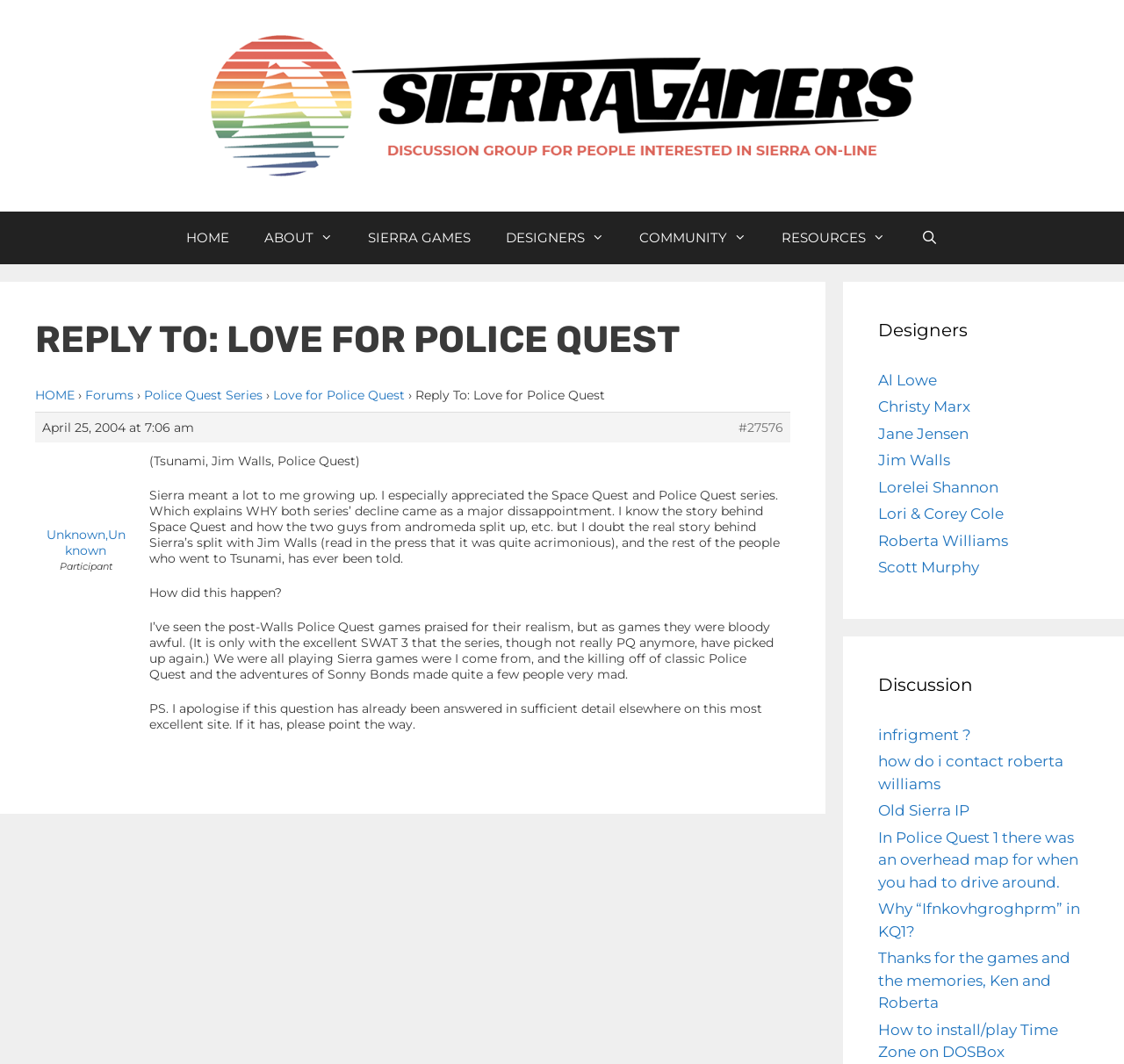Using floating point numbers between 0 and 1, provide the bounding box coordinates in the format (top-left x, top-left y, bottom-right x, bottom-right y). Locate the UI element described here: Upcoming Events

None